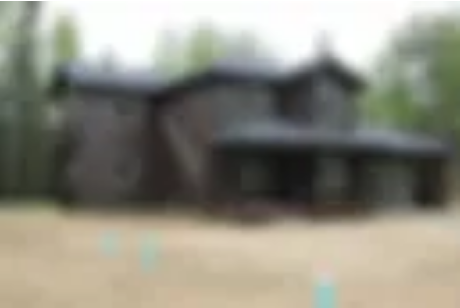Generate an elaborate caption that covers all aspects of the image.

The image features a modern-style two-story house set in a natural landscape, surrounded by trees. The front view showcases a combination of dark wood and stone materials, giving it a rustic yet contemporary aesthetic. The home features a prominent roofline and large windows that create an inviting atmosphere. A spacious front porch leads to the entrance, accentuated by an earthy-toned gravel driveway. This impressive residence is a part of a slideshow gallery emphasizing its design and architectural details, contributing to the overall appeal of this property.